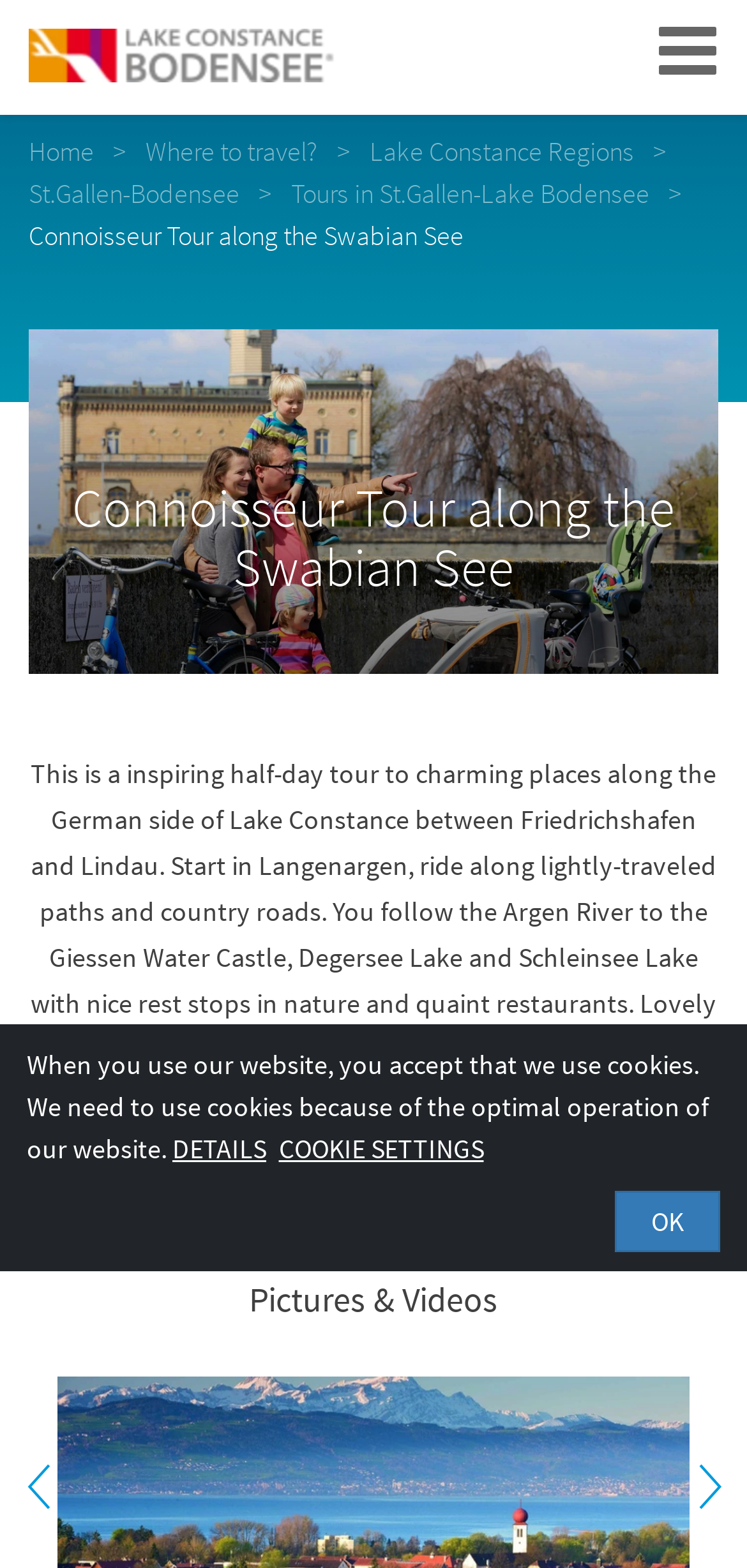Highlight the bounding box coordinates of the element that should be clicked to carry out the following instruction: "Add a comment". The coordinates must be given as four float numbers ranging from 0 to 1, i.e., [left, top, right, bottom].

None